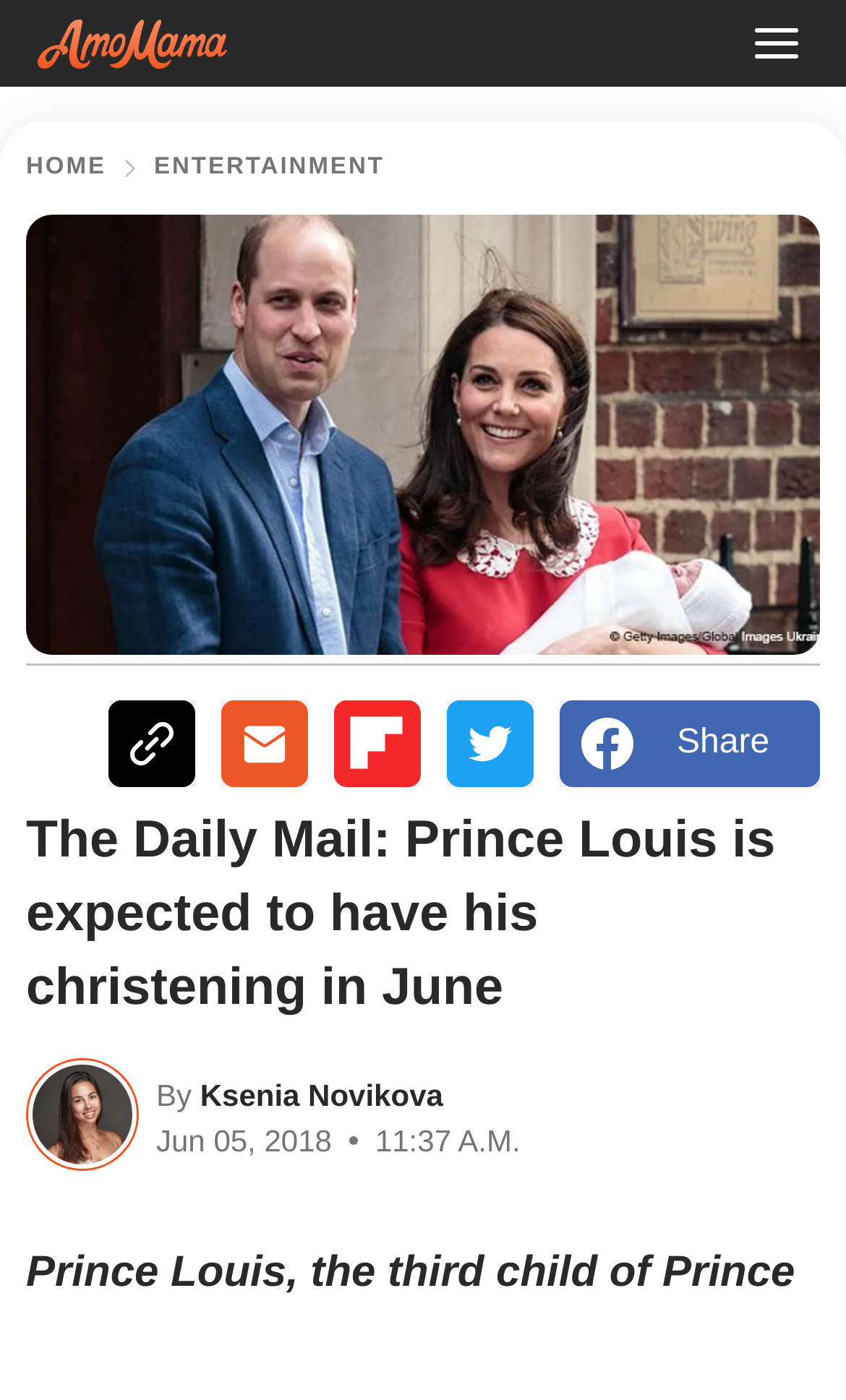Please find the bounding box coordinates of the element that you should click to achieve the following instruction: "Click the logo". The coordinates should be presented as four float numbers between 0 and 1: [left, top, right, bottom].

[0.041, 0.013, 0.272, 0.049]